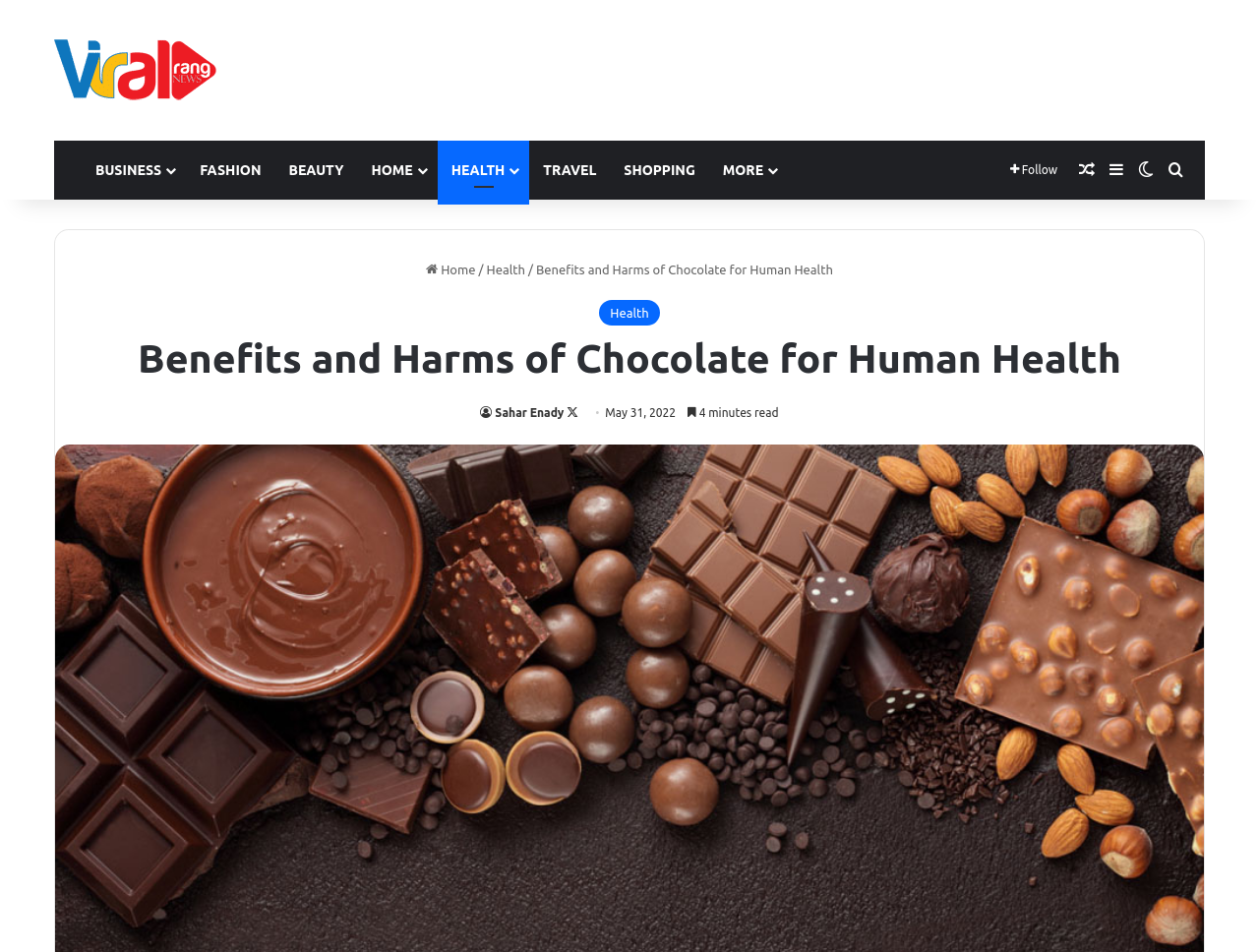Who is the author of the article?
Using the image, answer in one word or phrase.

Sahar Enady